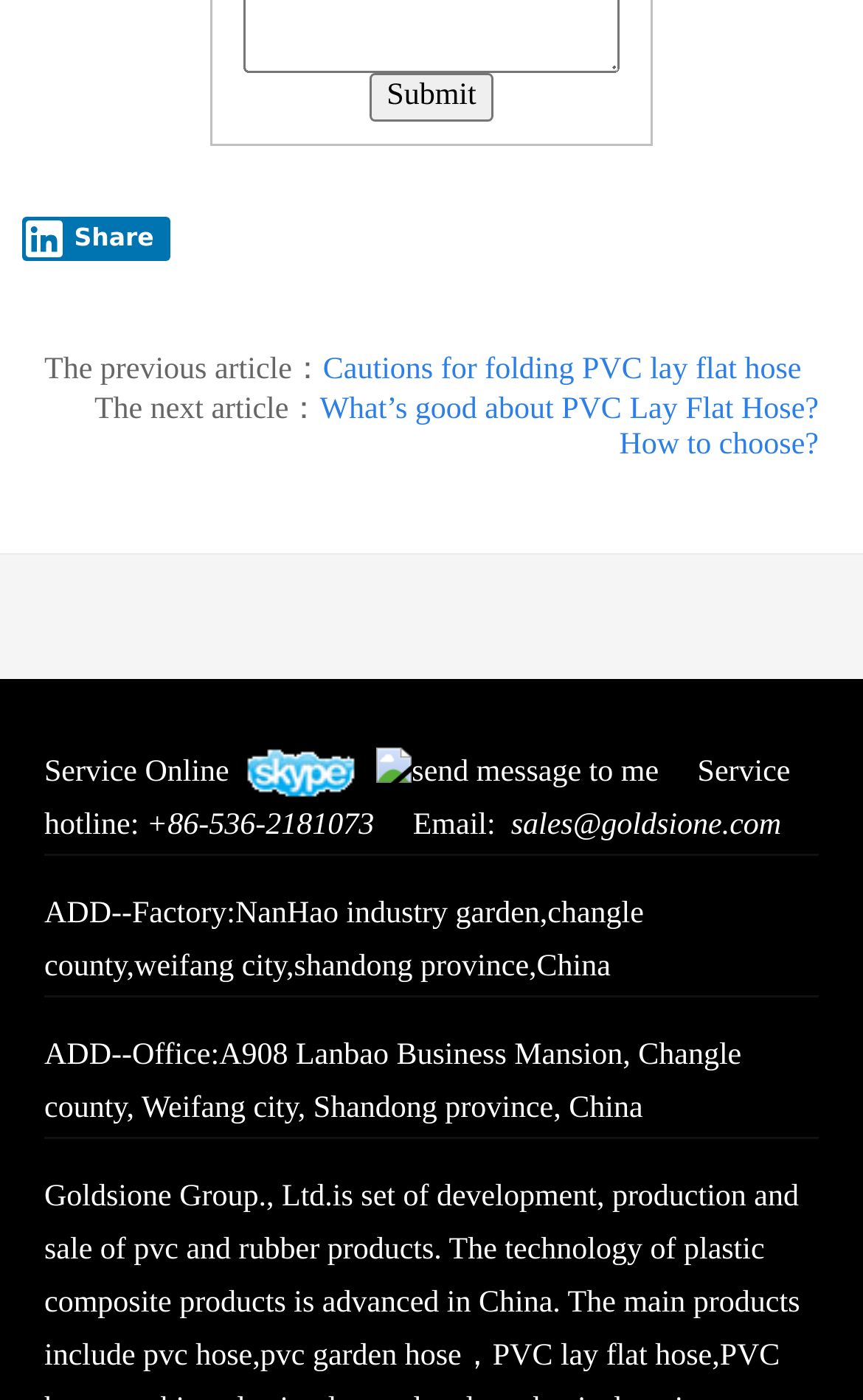Determine the bounding box coordinates of the clickable area required to perform the following instruction: "View the article by Dorothy Rudo Nyagumbo". The coordinates should be represented as four float numbers between 0 and 1: [left, top, right, bottom].

None